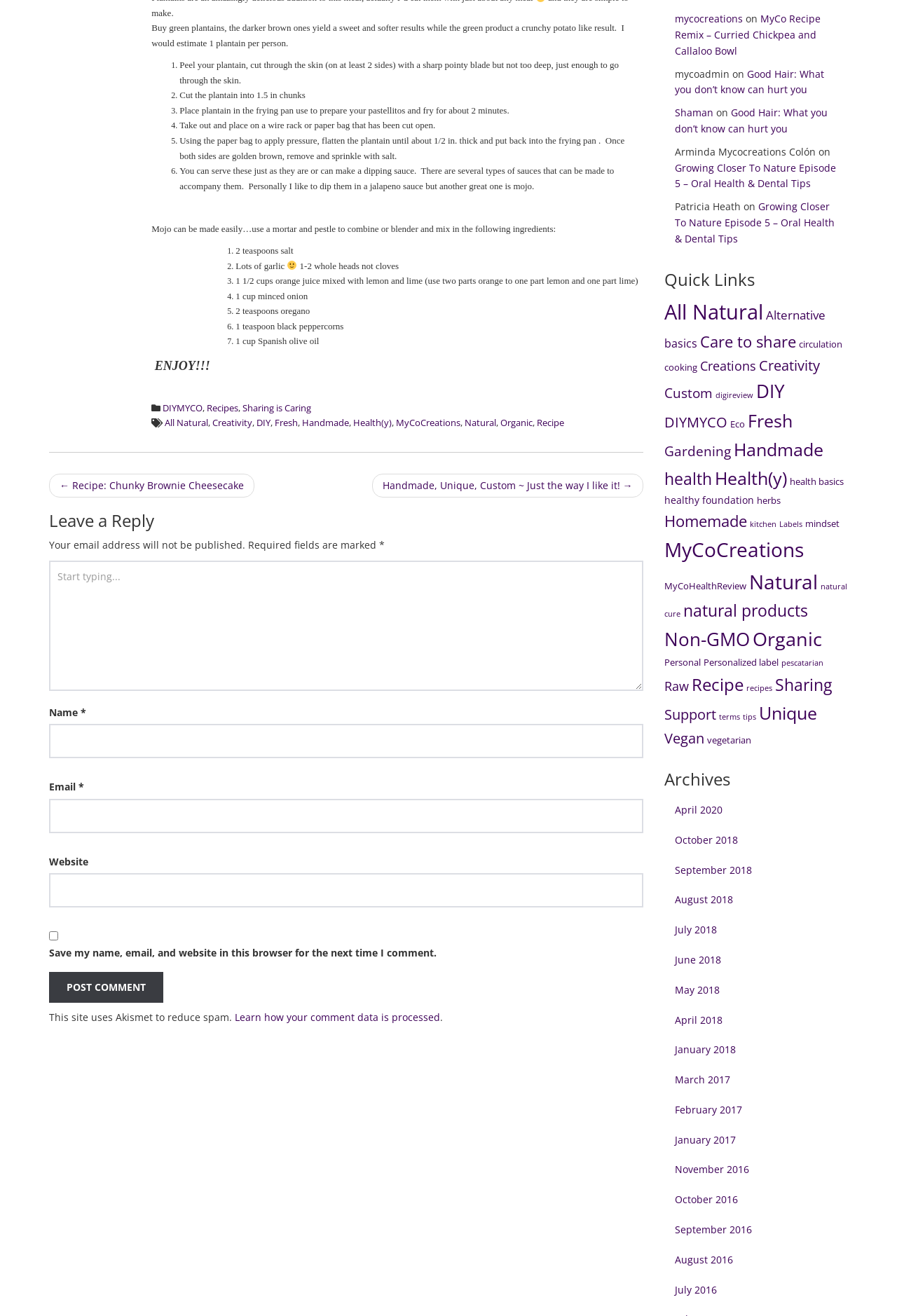Please locate the bounding box coordinates of the element that should be clicked to complete the given instruction: "click Envi Solar link".

None